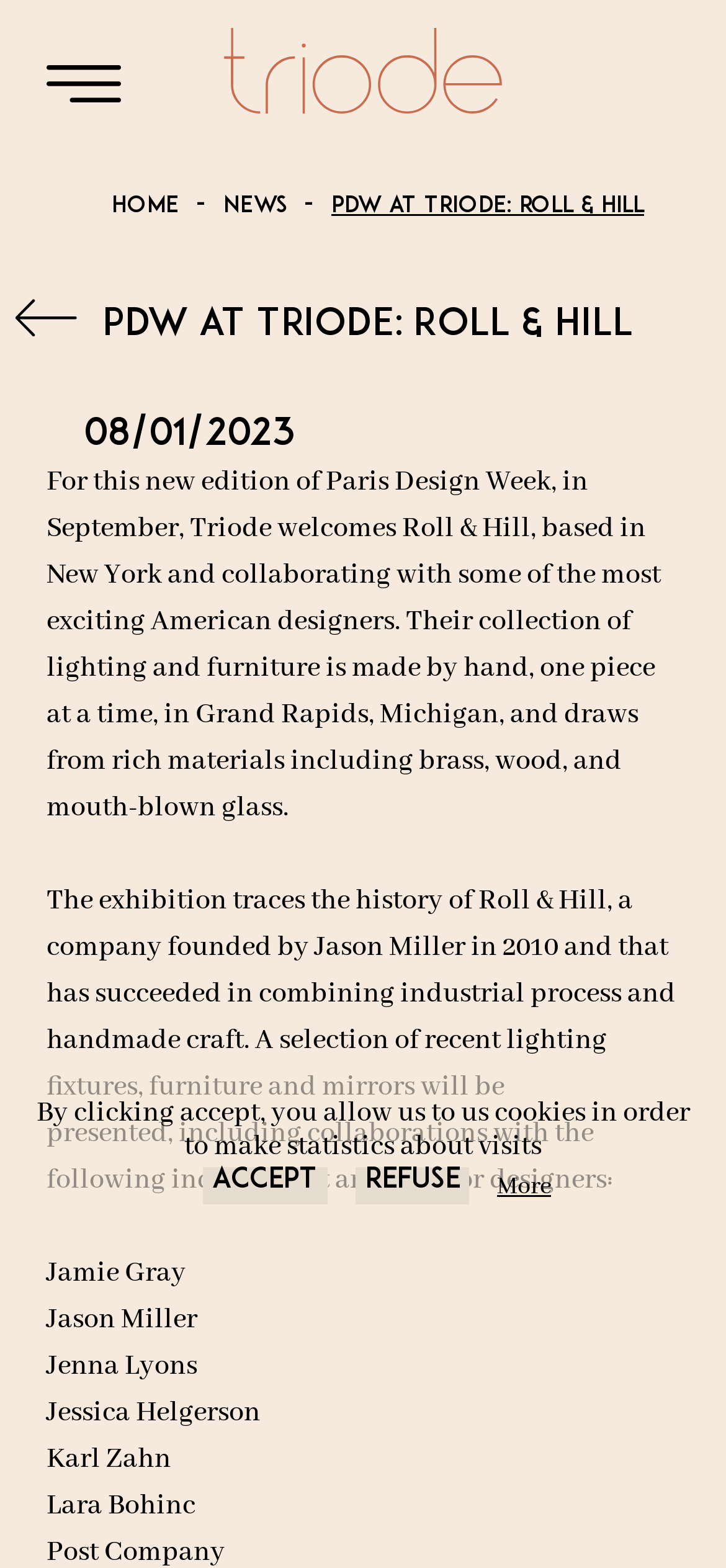Please specify the bounding box coordinates of the clickable section necessary to execute the following command: "View PDW at Triode: Roll & Hill article".

[0.456, 0.125, 0.887, 0.139]